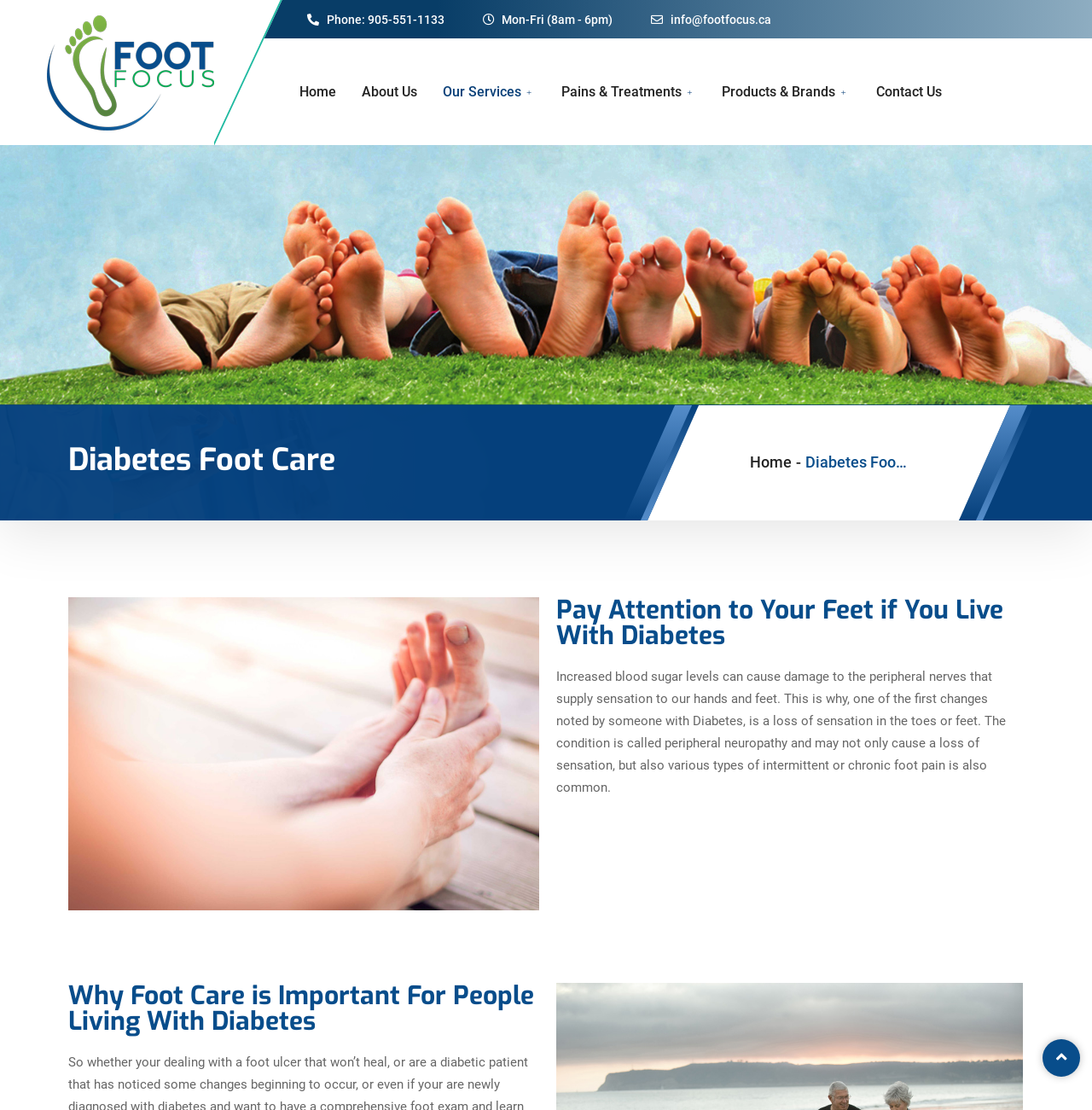Find the bounding box coordinates of the area that needs to be clicked in order to achieve the following instruction: "Call the office". The coordinates should be specified as four float numbers between 0 and 1, i.e., [left, top, right, bottom].

[0.281, 0.008, 0.407, 0.028]